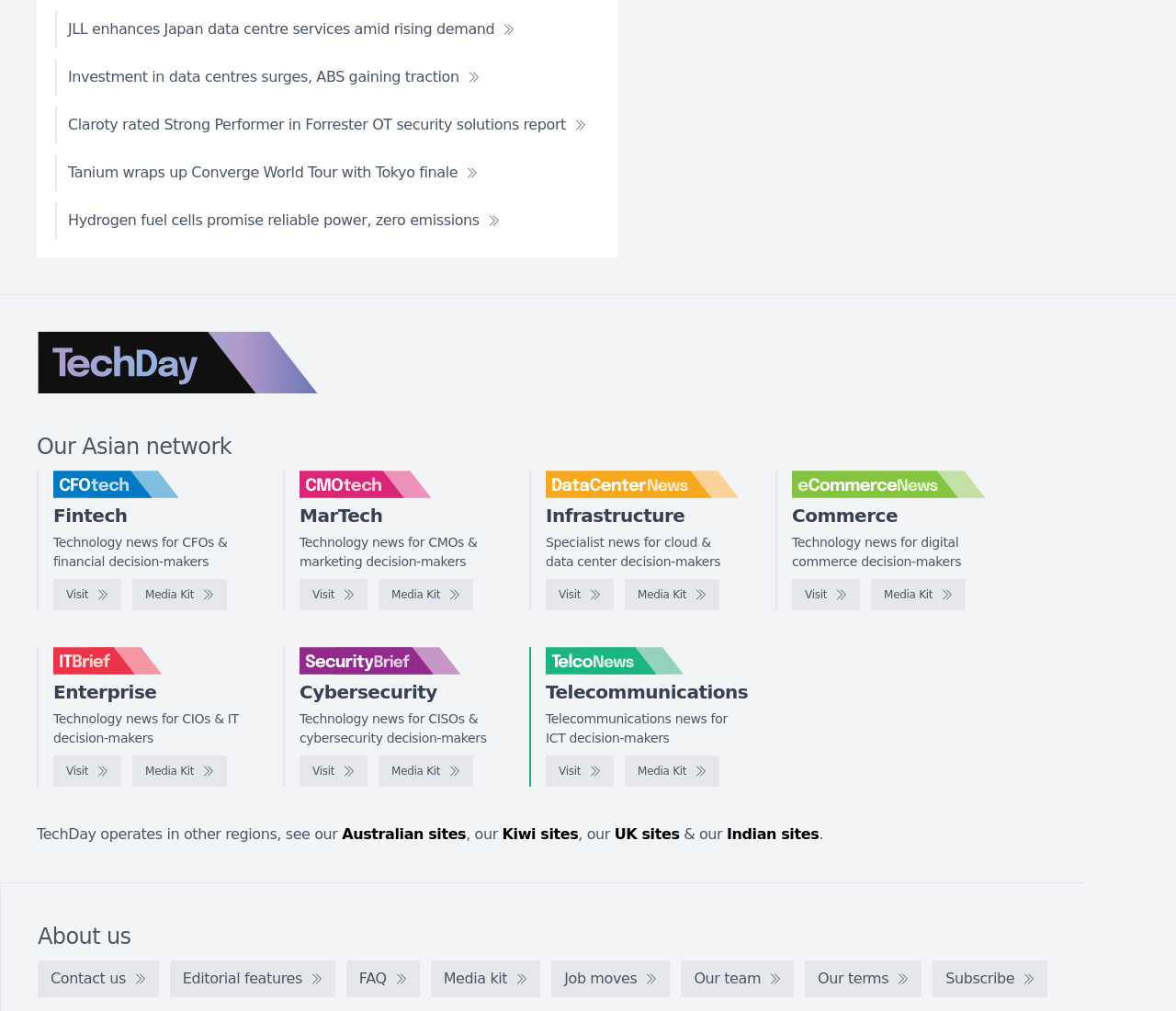Locate the bounding box of the UI element described by: "Job moves" in the given webpage screenshot.

[0.469, 0.95, 0.57, 0.986]